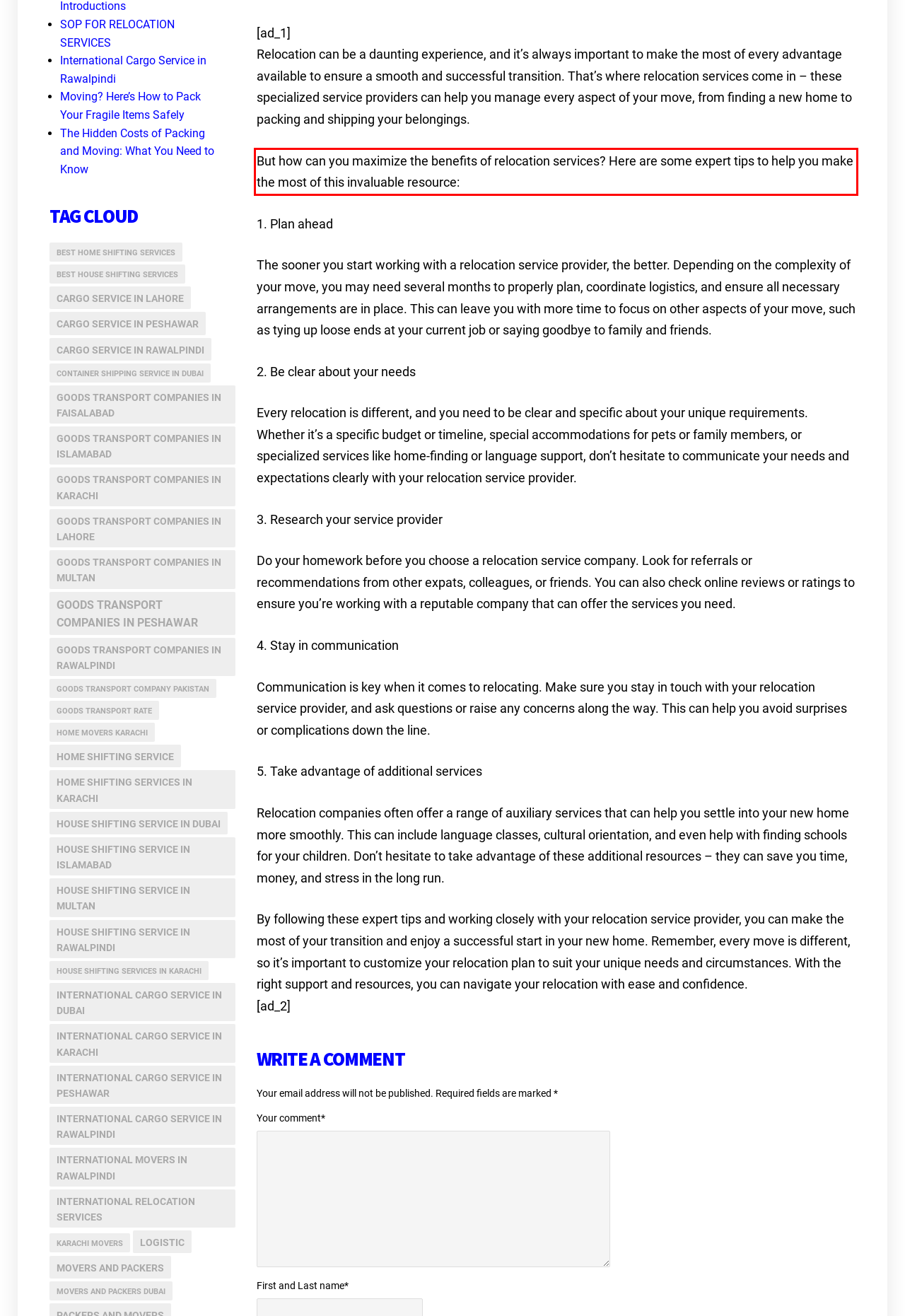Examine the screenshot of the webpage, locate the red bounding box, and generate the text contained within it.

But how can you maximize the benefits of relocation services? Here are some expert tips to help you make the most of this invaluable resource: